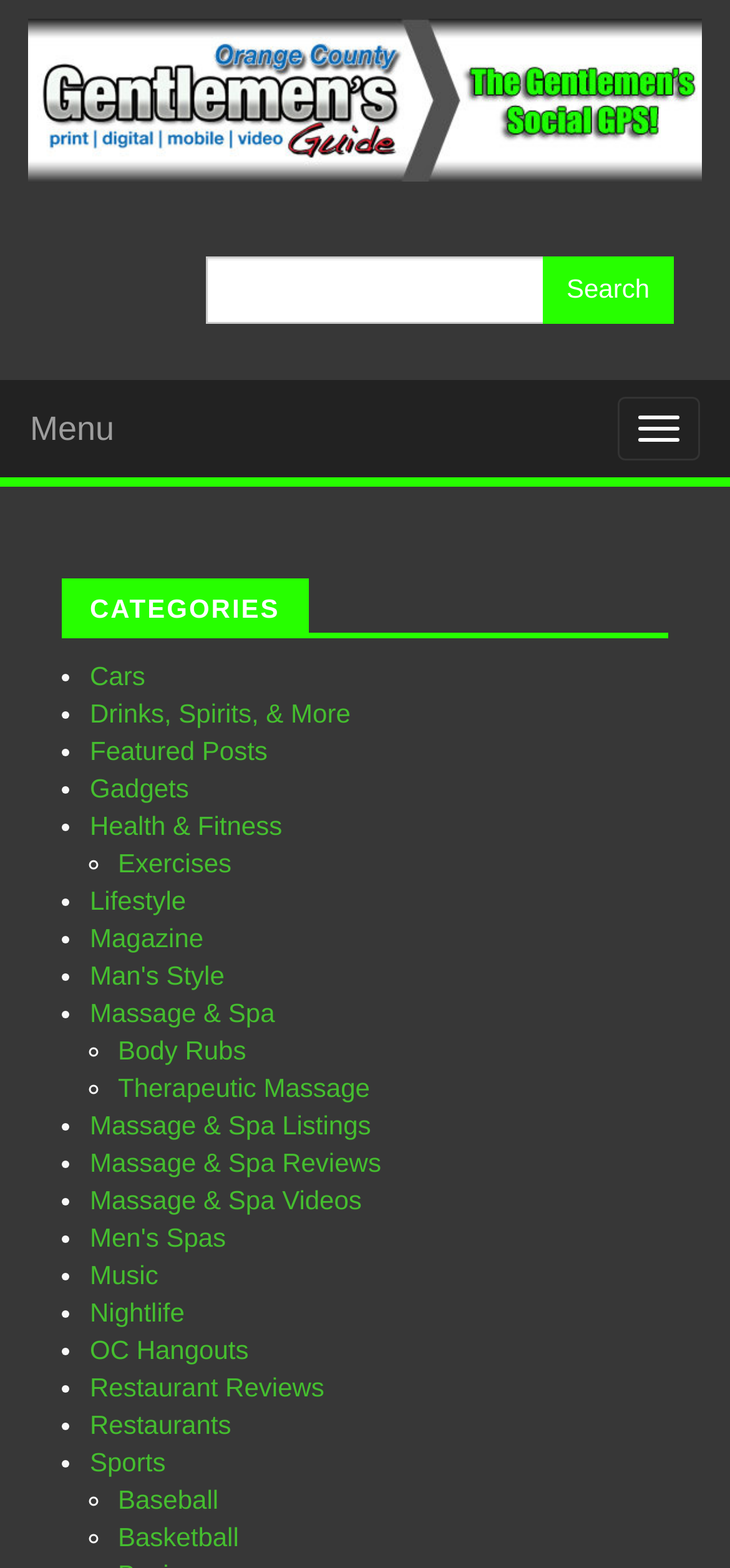Refer to the image and answer the question with as much detail as possible: What type of content is listed under 'Massage & Spa'?

Under the 'Massage & Spa' category, there are sub-categories listed, including Body Rubs, Therapeutic Massage, and others. These sub-categories provide more specific content related to massage and spa services.